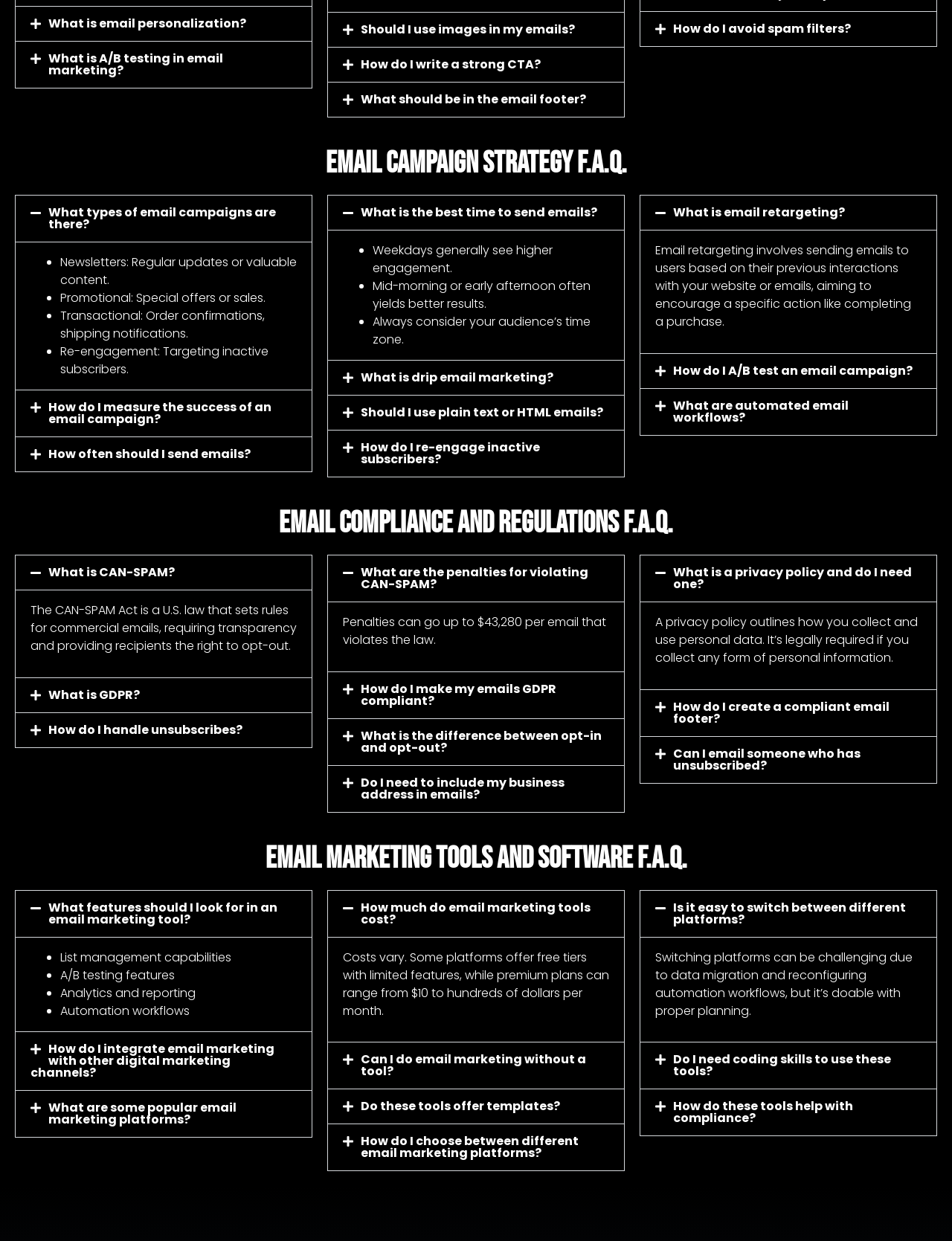Identify the bounding box for the element characterized by the following description: "Do these tools offer templates?".

[0.379, 0.884, 0.588, 0.898]